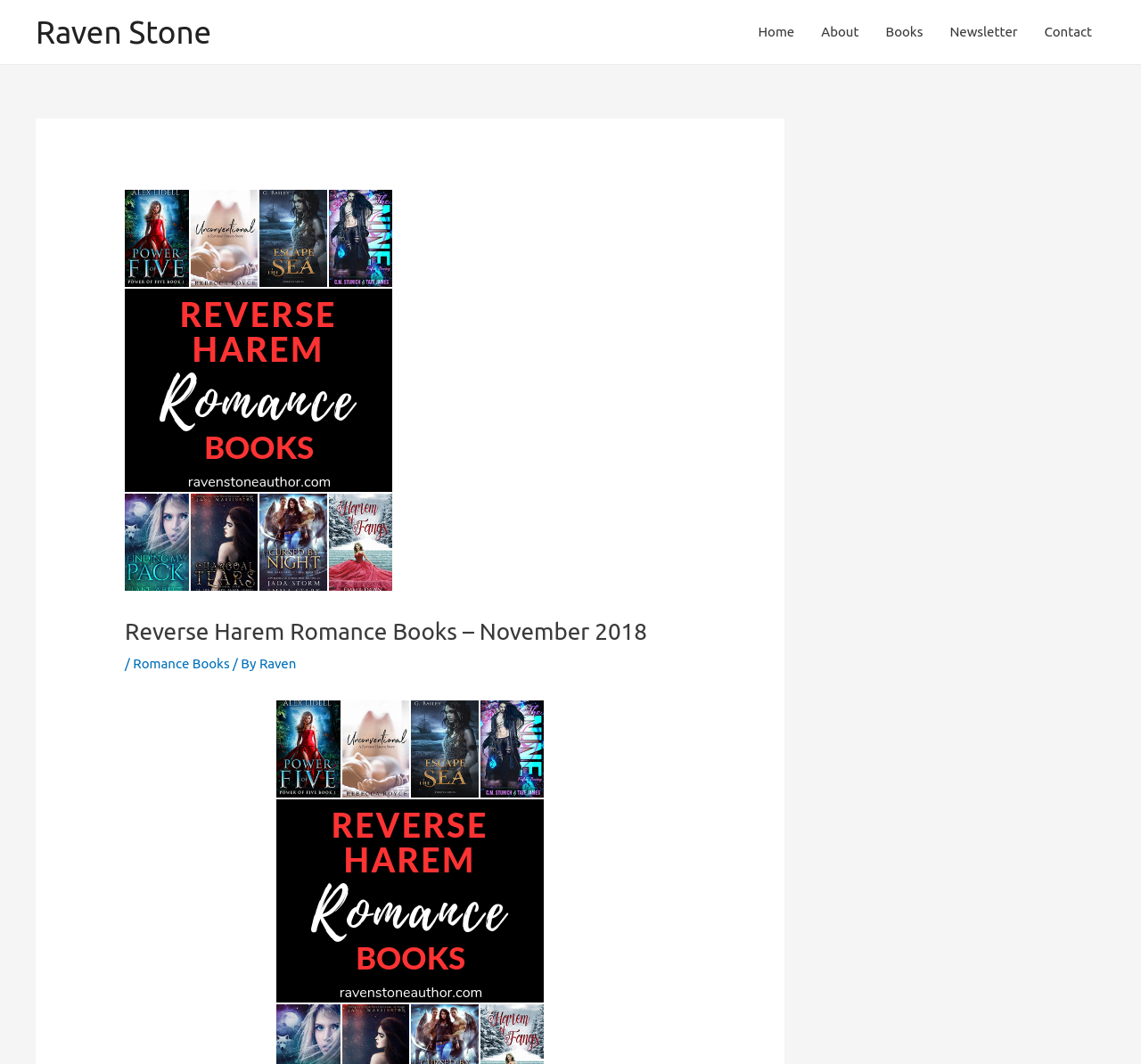Reply to the question below using a single word or brief phrase:
What is the name of the book that the author discovered?

Queen Takes Knights